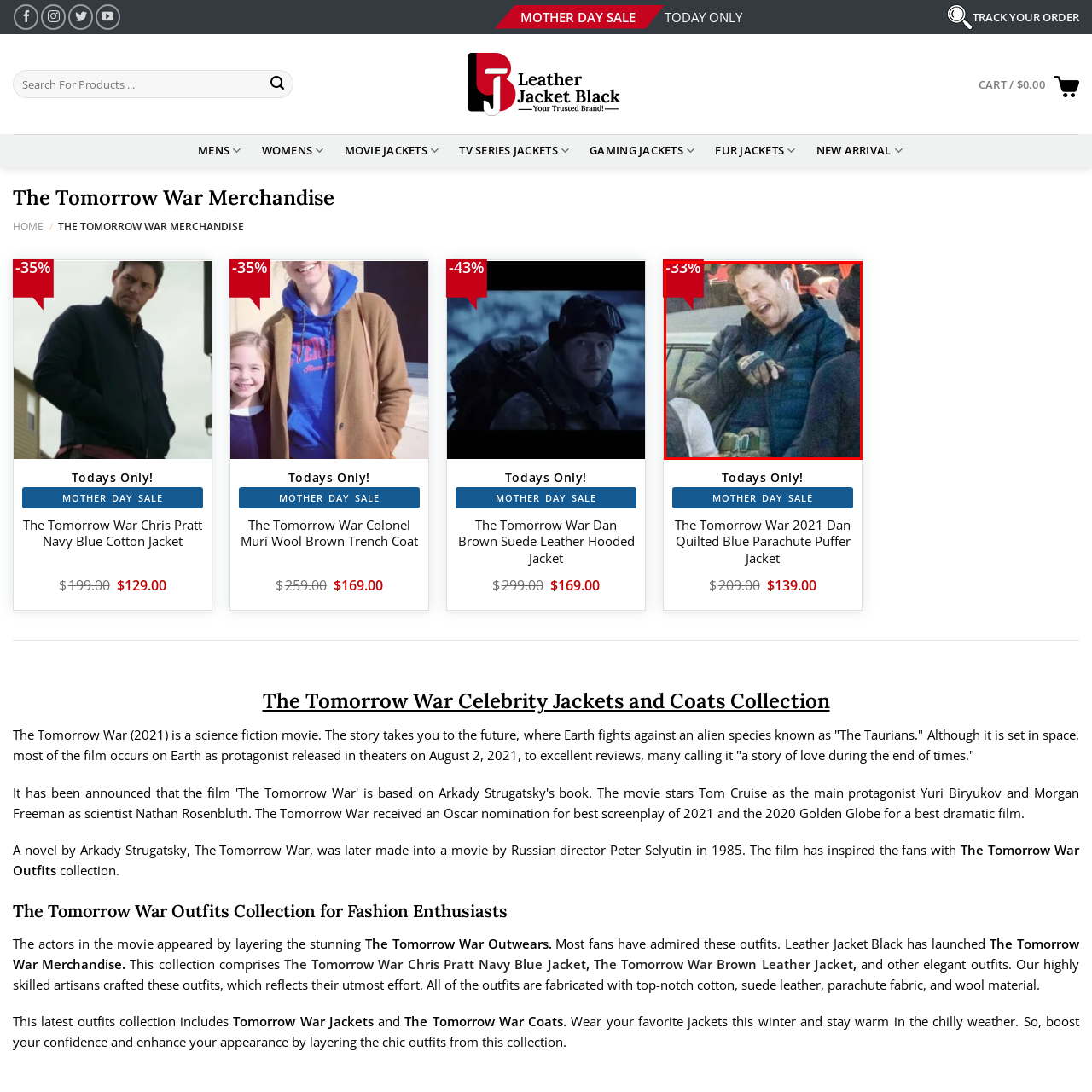Focus on the section marked by the red bounding box and reply with a single word or phrase: What type of gloves is the character wearing?

Combat-style gloves